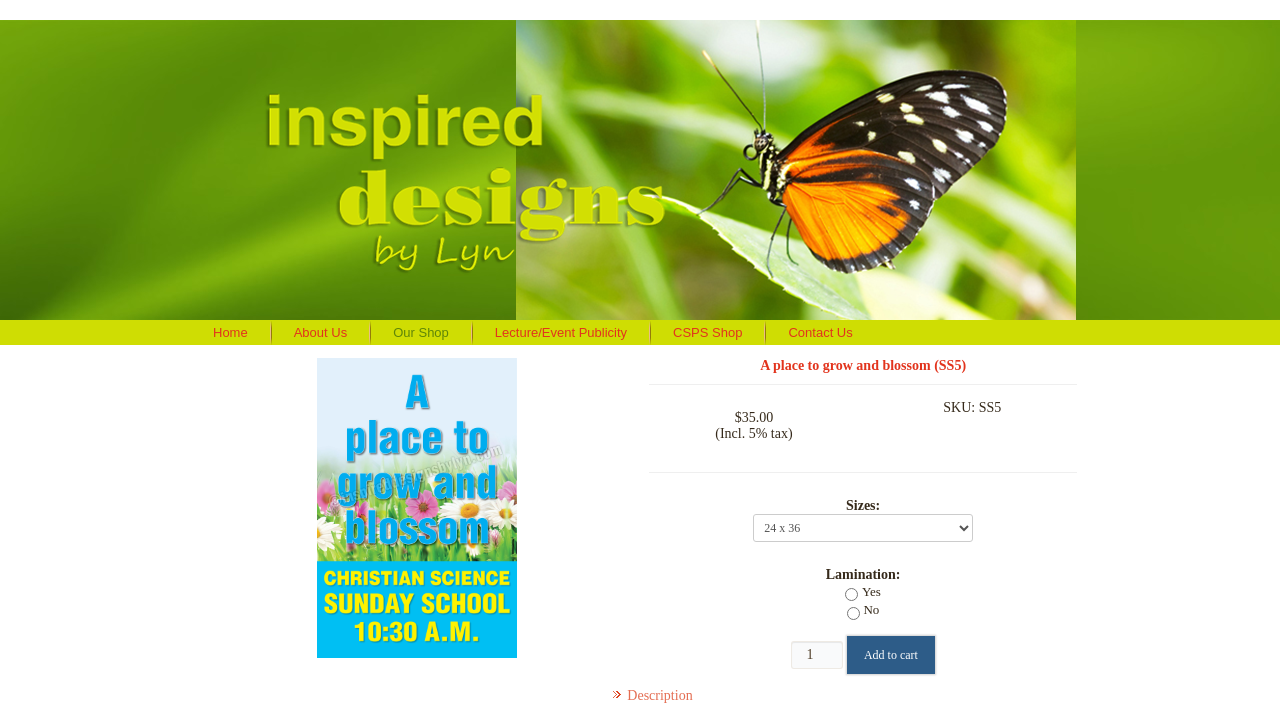Given the element description, predict the bounding box coordinates in the format (top-left x, top-left y, bottom-right x, bottom-right y), using floating point numbers between 0 and 1: input value="1" name="product_qty" value="1"

[0.618, 0.901, 0.659, 0.94]